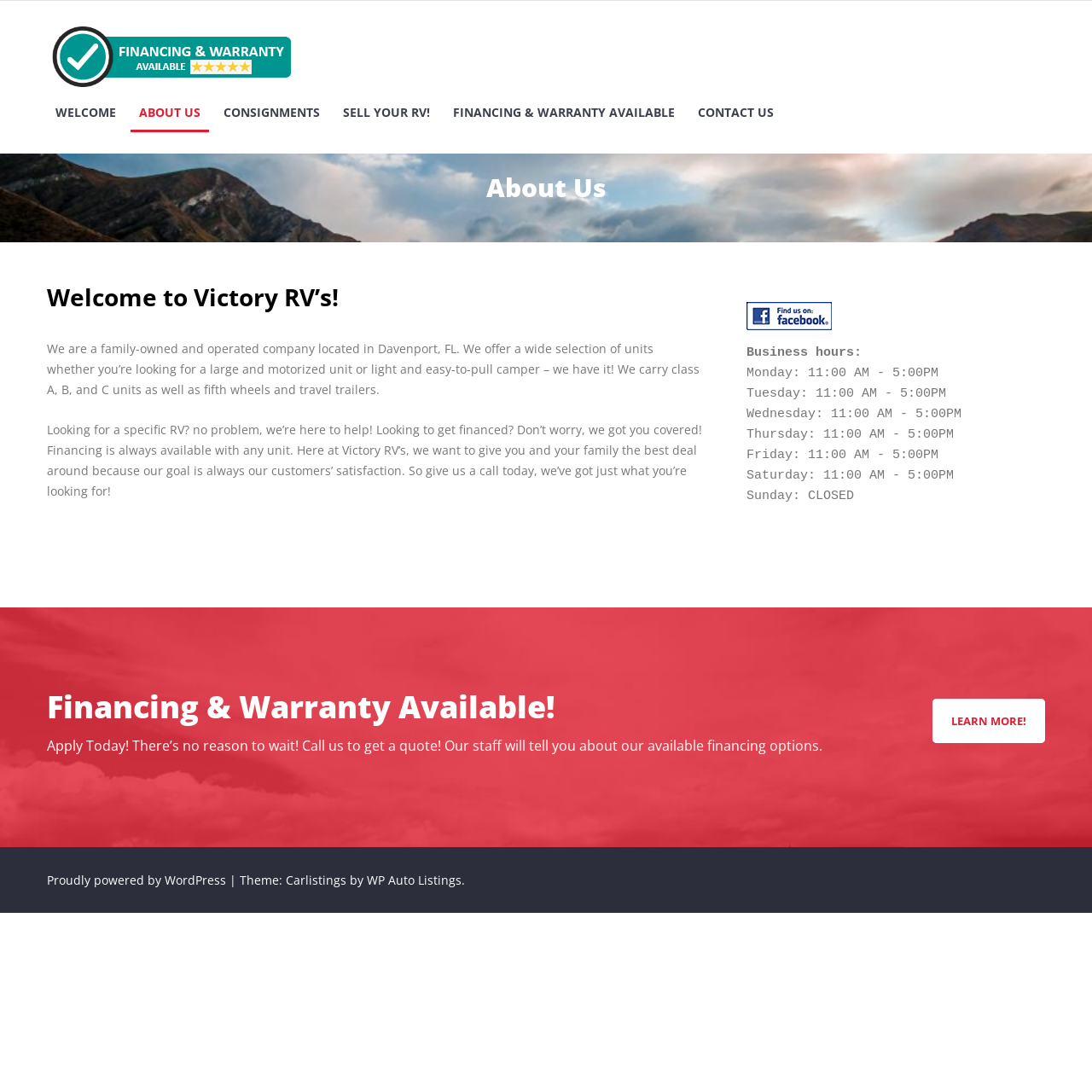Based on the element description, predict the bounding box coordinates (top-left x, top-left y, bottom-right x, bottom-right y) for the UI element in the screenshot: Consignments

[0.197, 0.083, 0.301, 0.121]